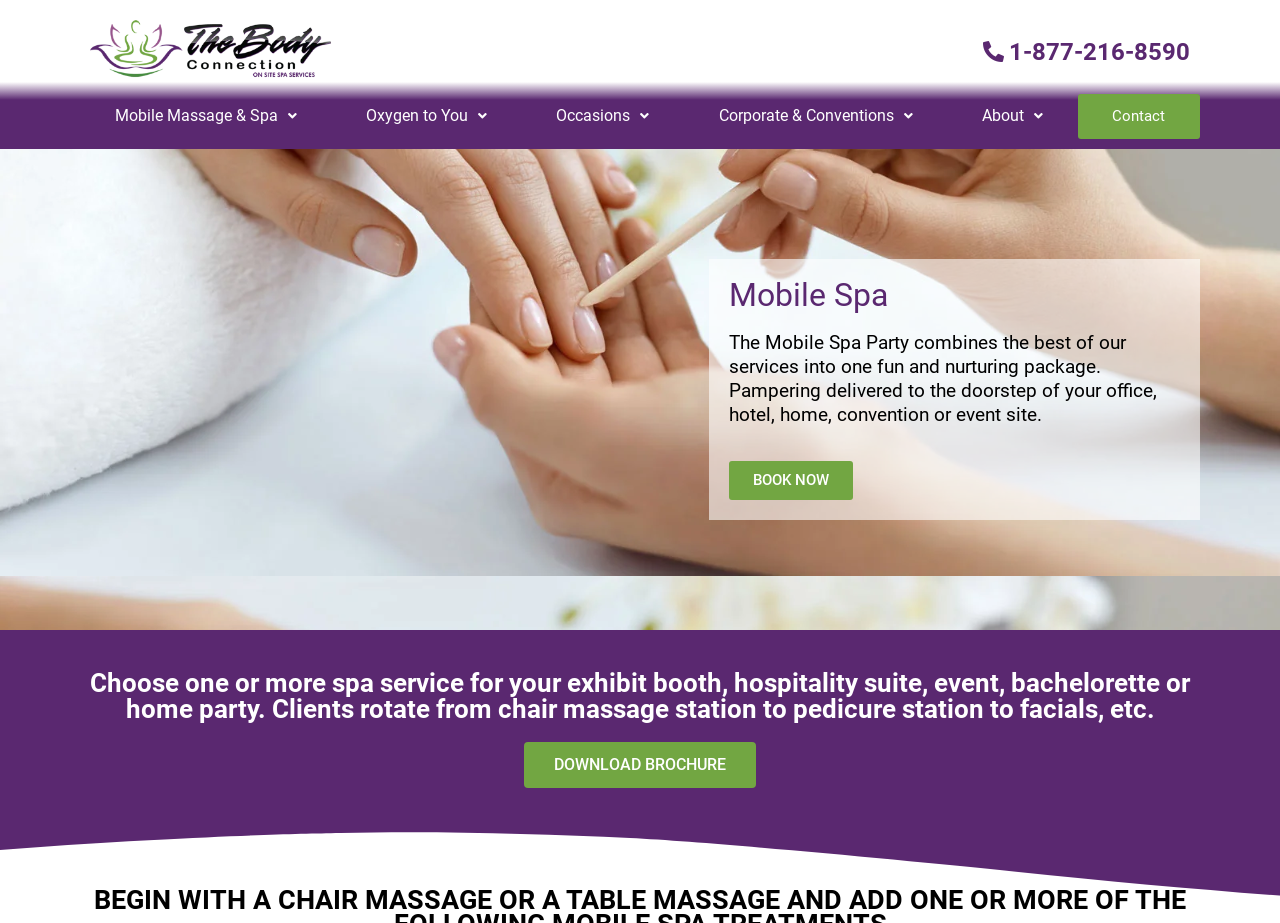Please provide the bounding box coordinates for the element that needs to be clicked to perform the following instruction: "Call the phone number". The coordinates should be given as four float numbers between 0 and 1, i.e., [left, top, right, bottom].

[0.275, 0.036, 0.93, 0.075]